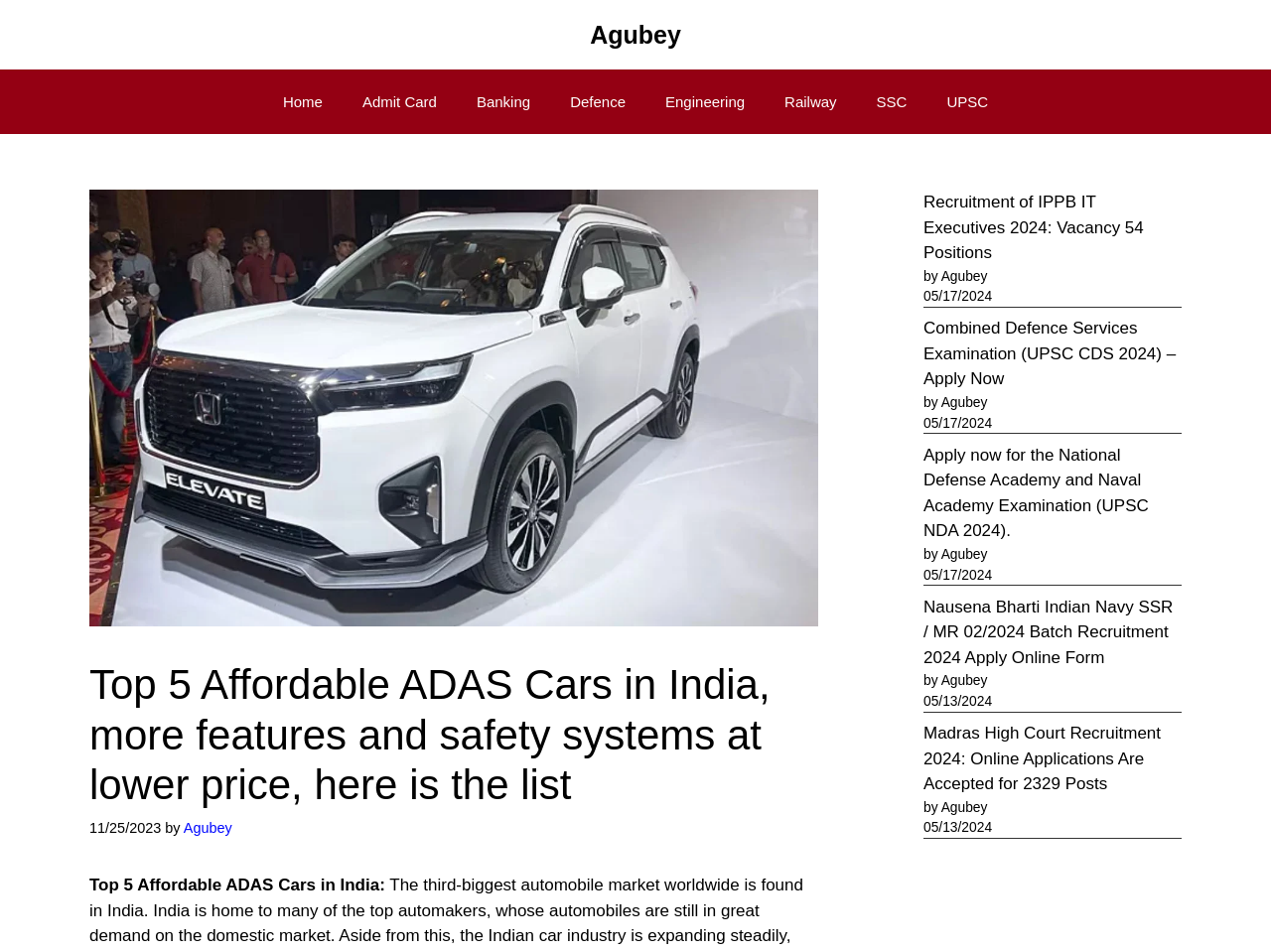Given the description: "Home", determine the bounding box coordinates of the UI element. The coordinates should be formatted as four float numbers between 0 and 1, [left, top, right, bottom].

[0.207, 0.073, 0.269, 0.141]